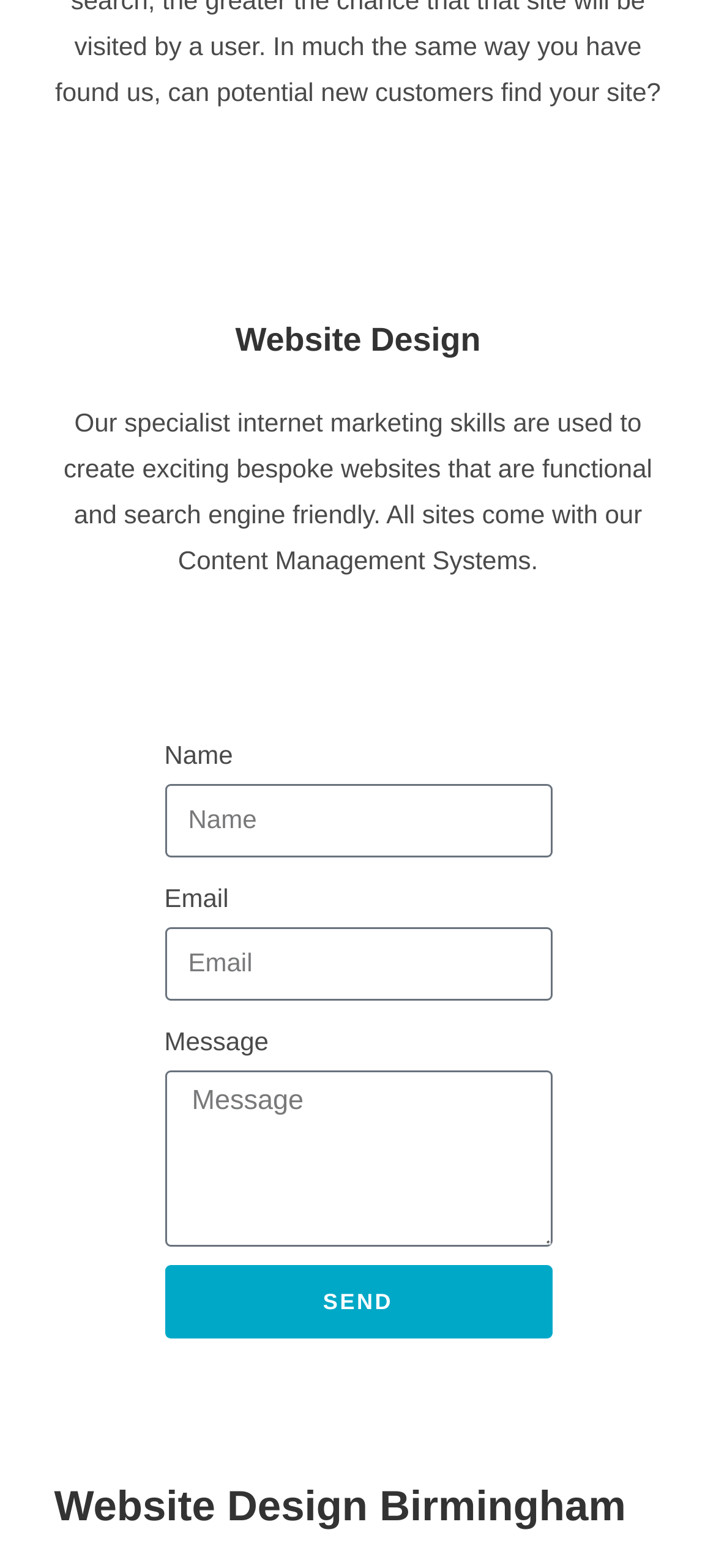How many headings are there on the webpage?
Based on the image, give a concise answer in the form of a single word or short phrase.

2